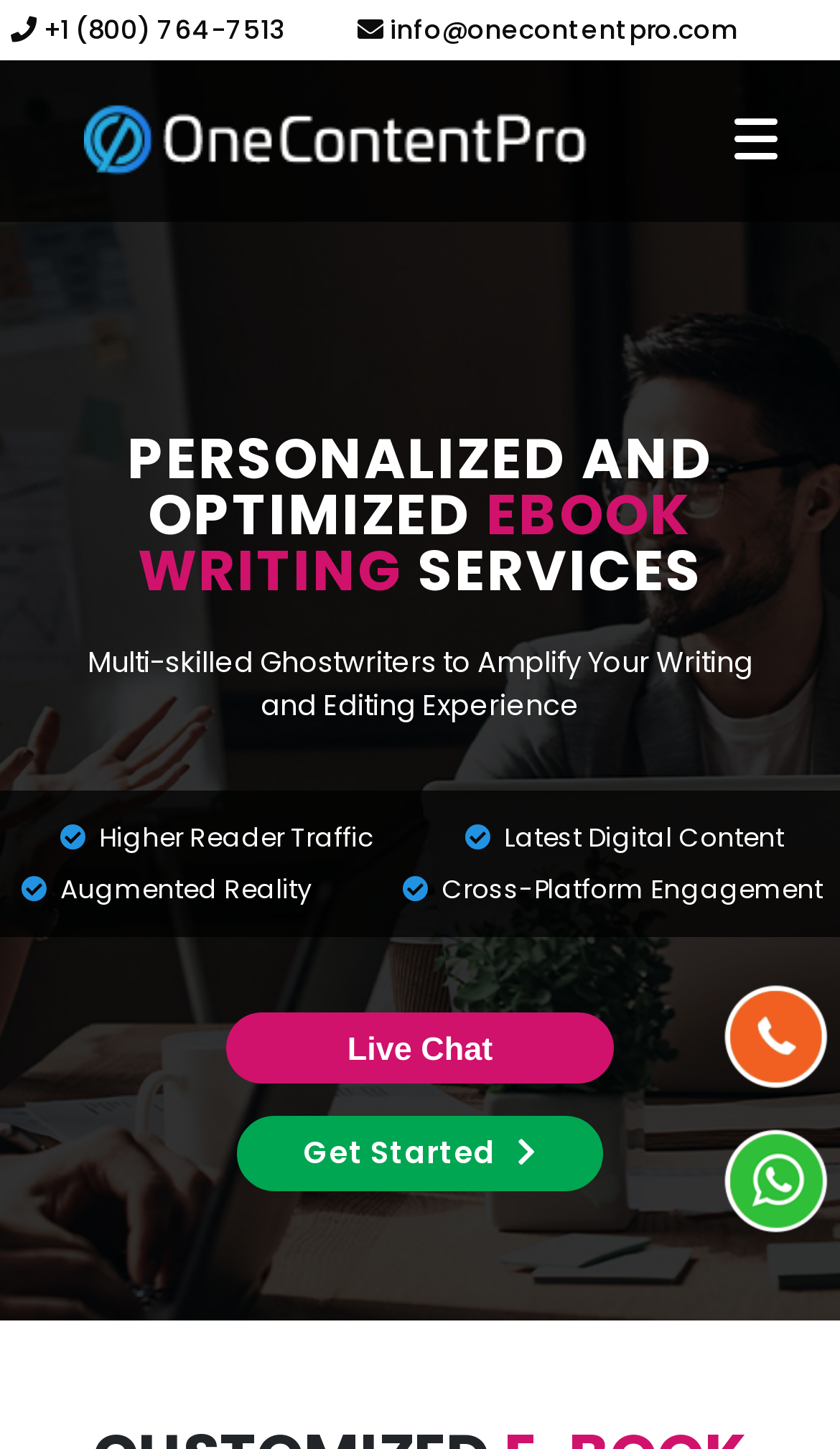Please locate and retrieve the main header text of the webpage.

PERSONALIZED AND OPTIMIZED EBOOK WRITING SERVICES